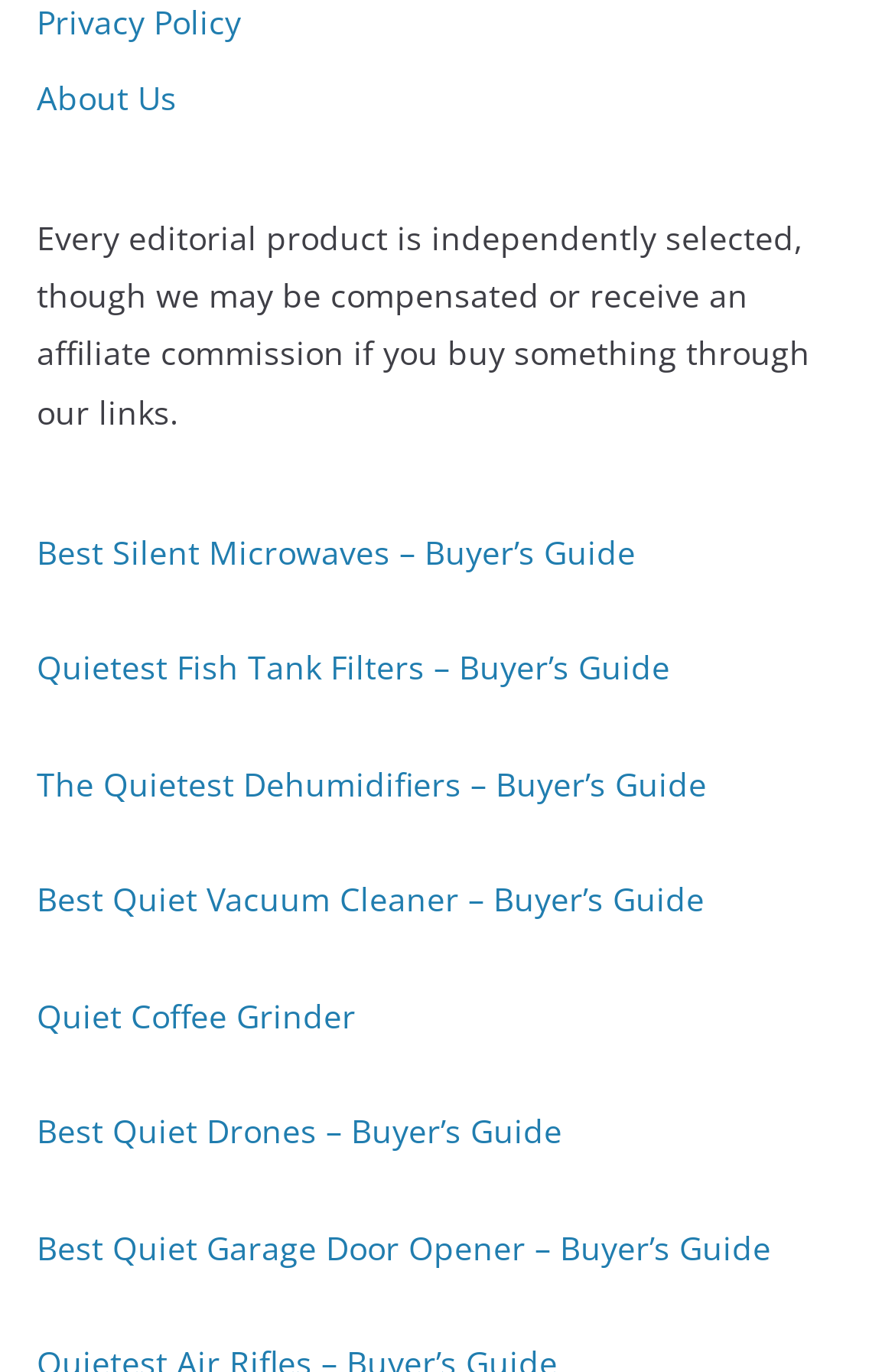Please identify the coordinates of the bounding box that should be clicked to fulfill this instruction: "View the best silent microwaves guide".

[0.041, 0.386, 0.71, 0.418]